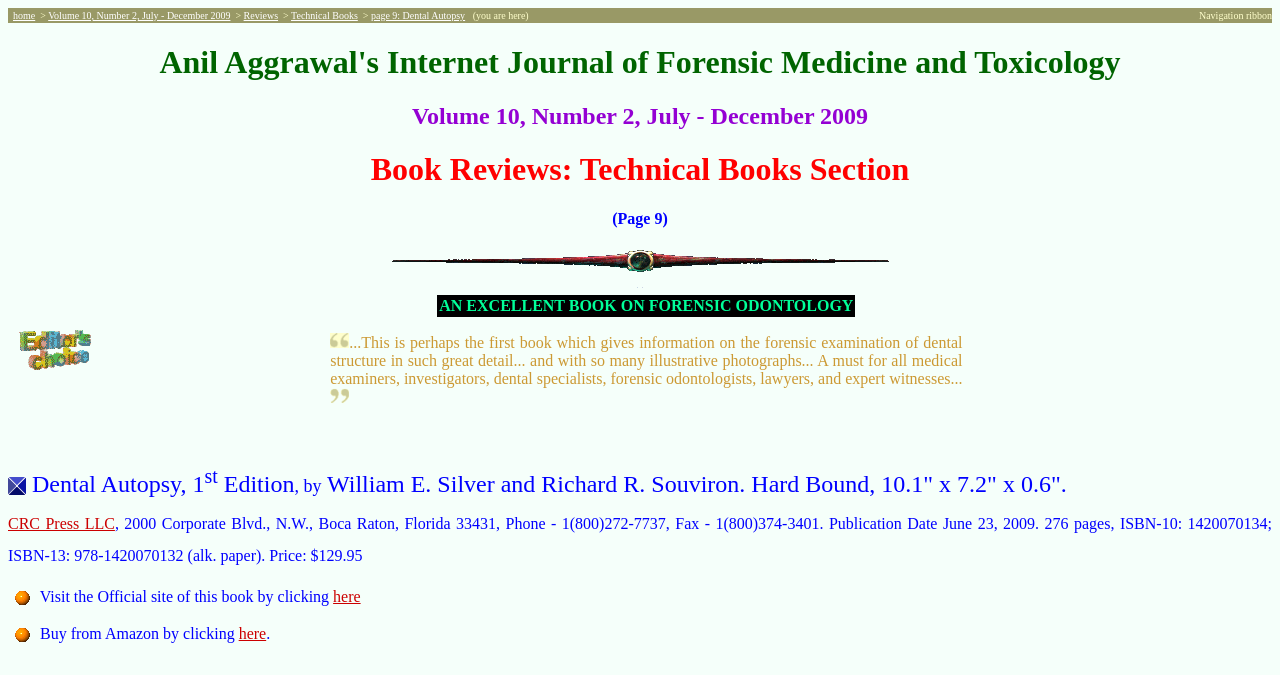What is the title of the book being reviewed?
Using the picture, provide a one-word or short phrase answer.

Dental Autopsy